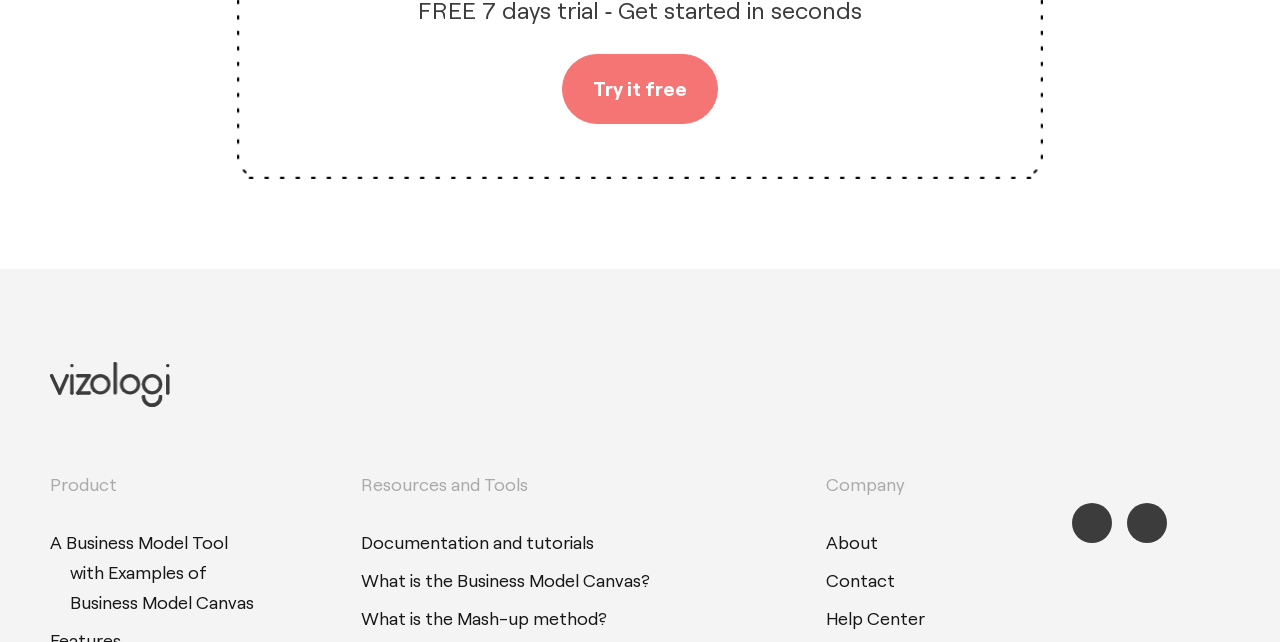Locate the bounding box coordinates of the clickable region to complete the following instruction: "View 'Mission Reports'."

None